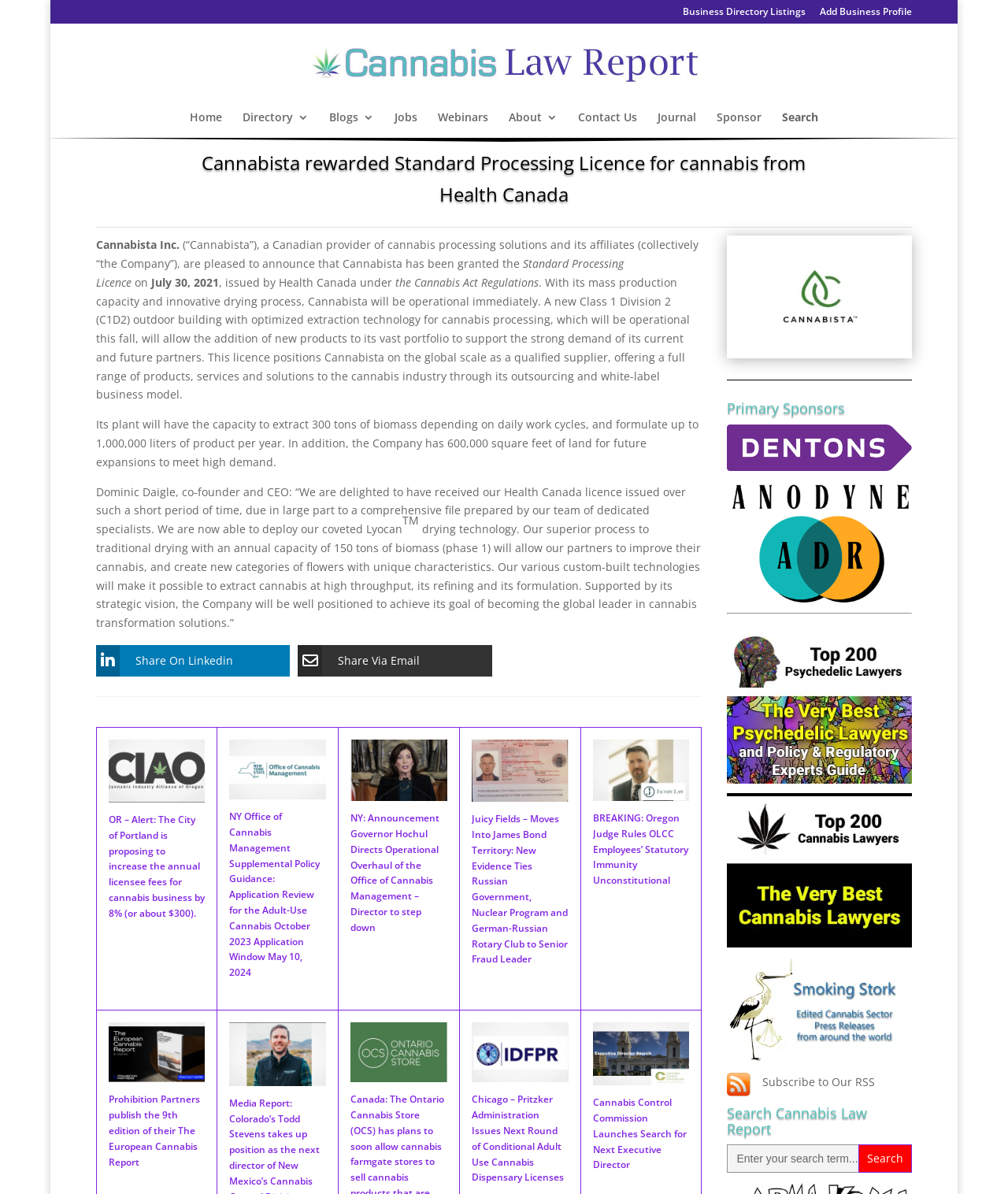Pinpoint the bounding box coordinates of the element to be clicked to execute the instruction: "Search for something in the search box".

[0.721, 0.959, 0.905, 0.983]